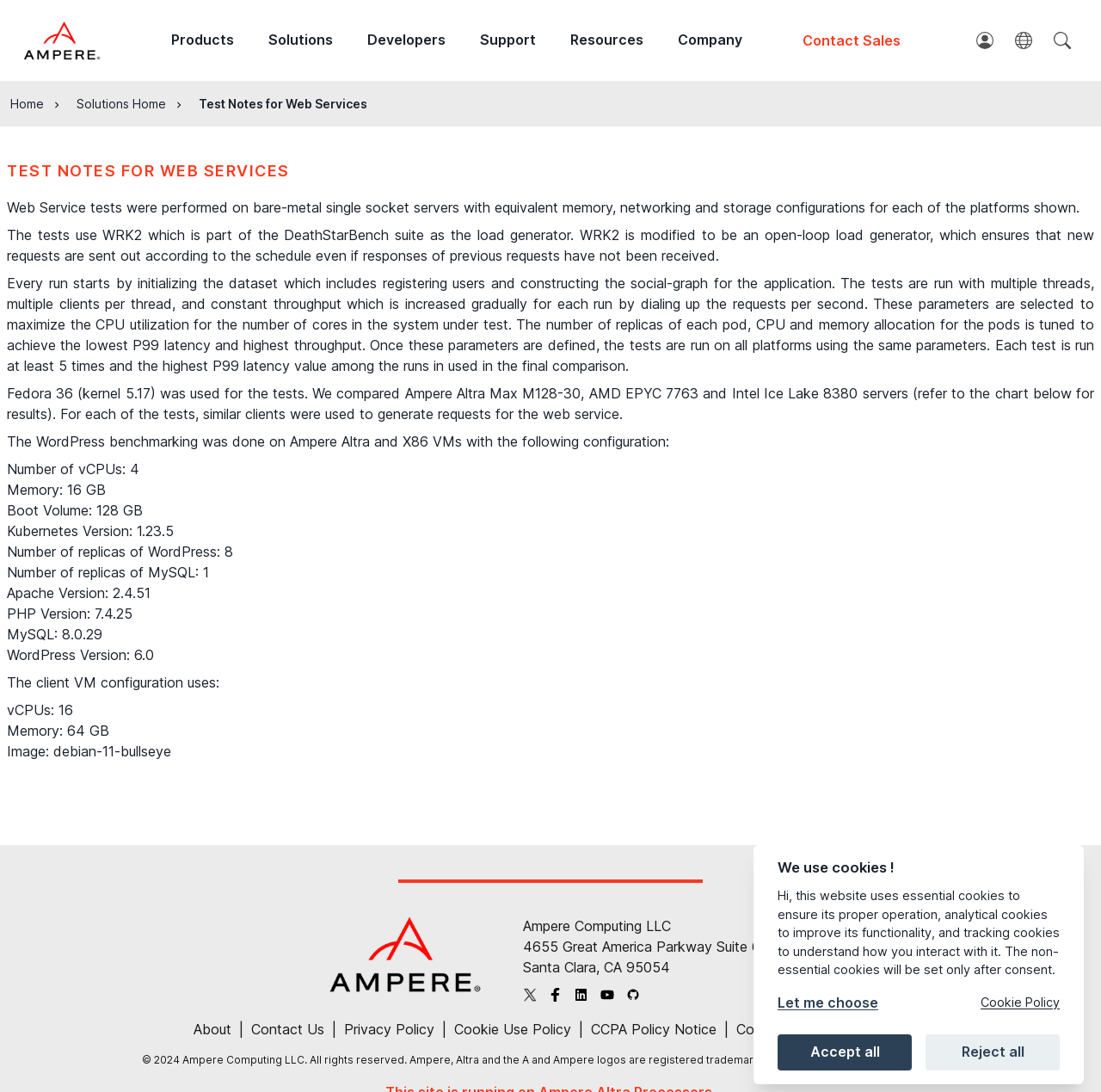What is the version of Apache used in the WordPress benchmarking?
Using the image as a reference, answer with just one word or a short phrase.

2.4.51